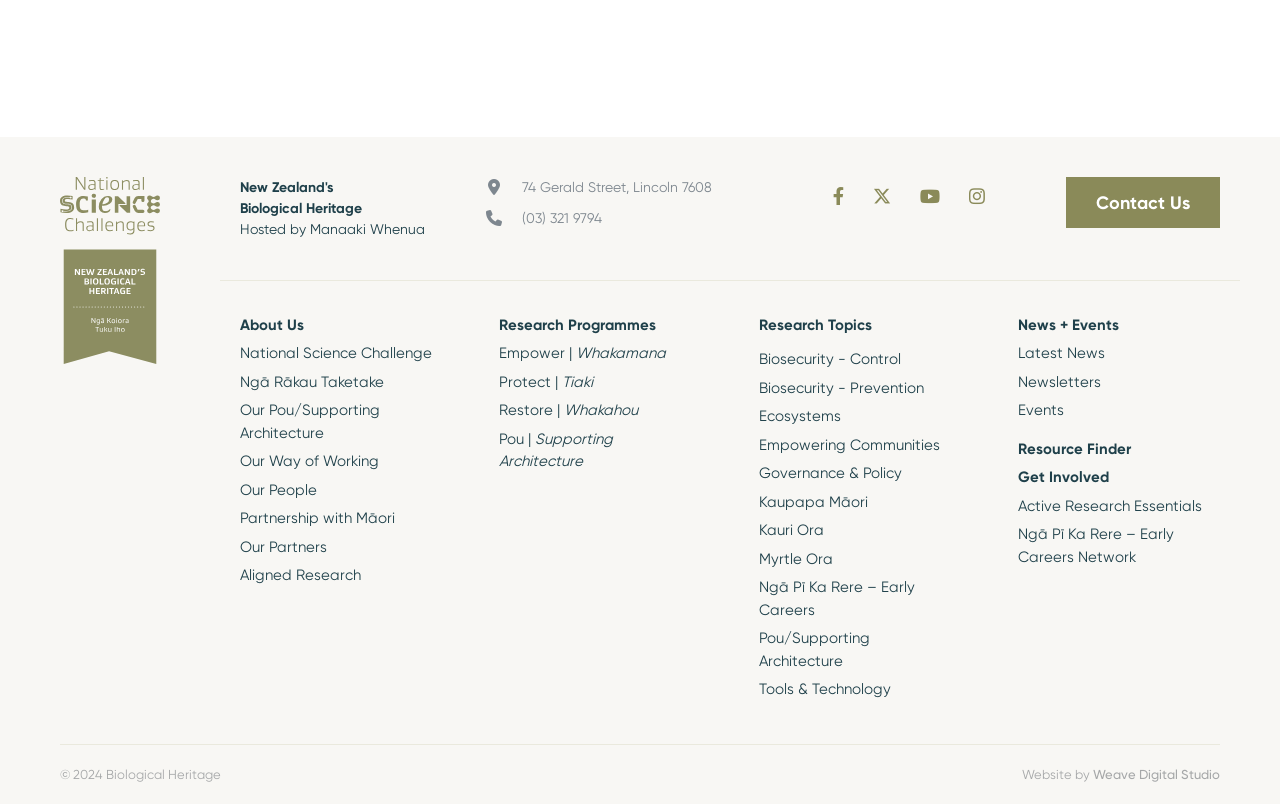Utilize the details in the image to thoroughly answer the following question: What is the name of the organization hosting this website?

The name of the organization hosting this website can be found in the top section of the webpage, where it says 'Hosted by Manaaki Whenua'.